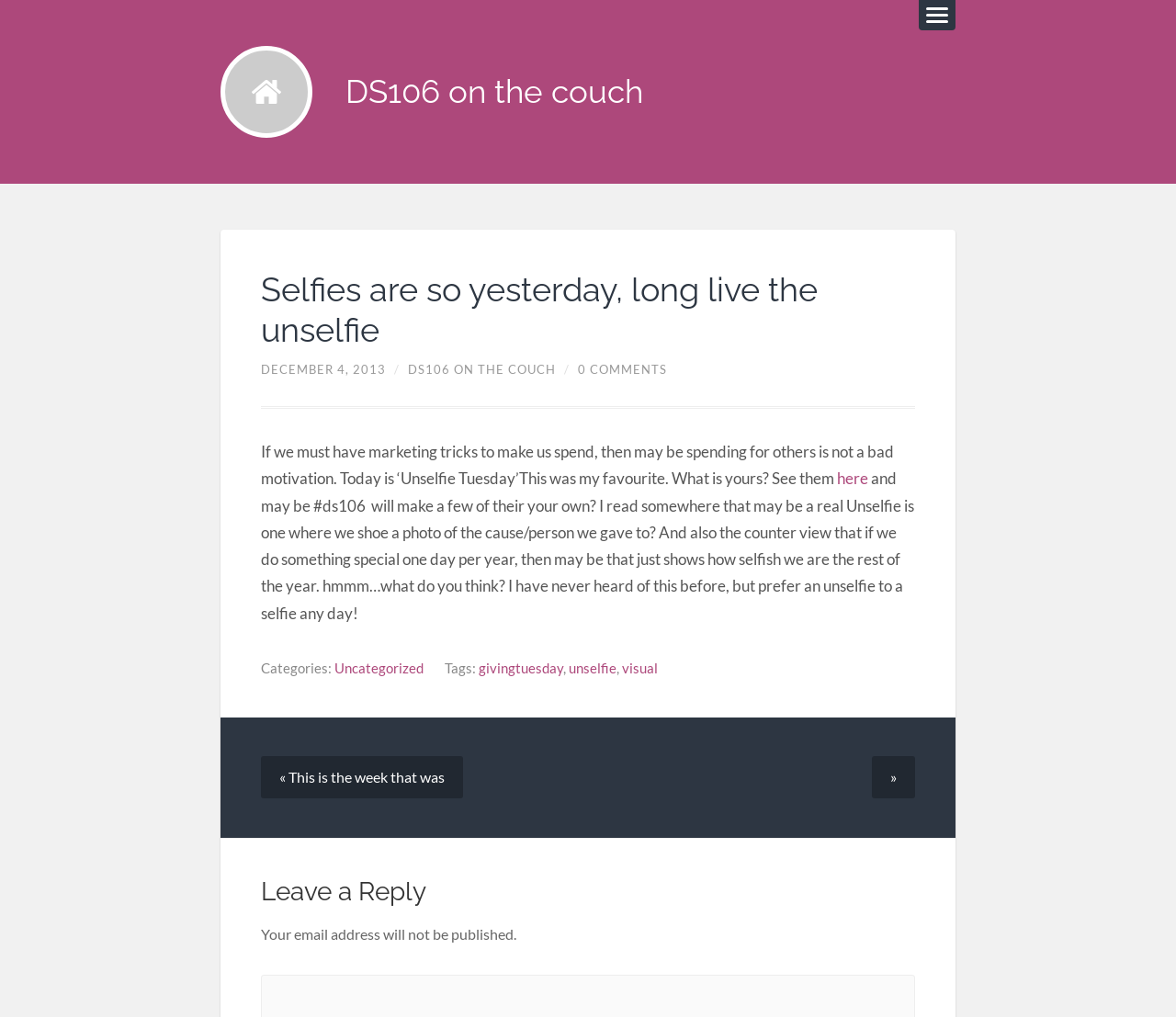Refer to the screenshot and answer the following question in detail:
What is the topic of the post?

The topic of the post can be inferred from the text content of the webpage, where it is mentioned as 'Unselfie Tuesday' and also as a tag 'unselfie'.